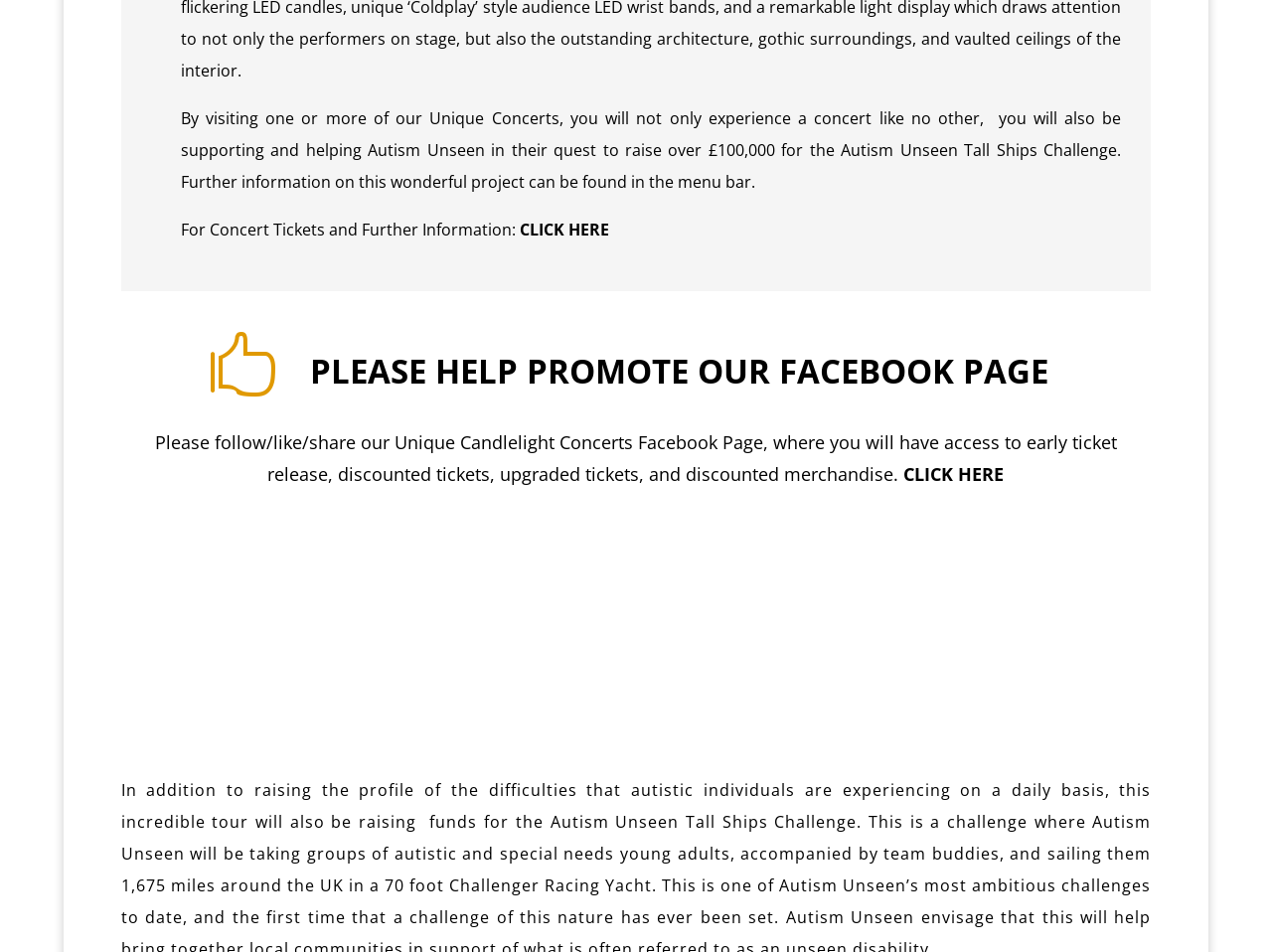Analyze the image and provide a detailed answer to the question: What is the action required to promote the Facebook page?

Based on the StaticText element with the text 'Please follow/like/share our Unique Candlelight Concerts Facebook Page...', it can be inferred that the action required to promote the Facebook page is to follow, like, or share it.